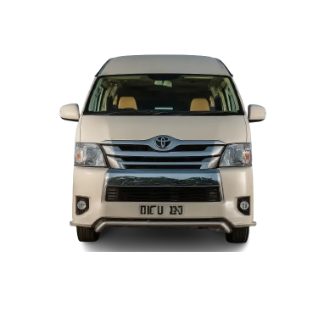How many passengers can the Toyota HiAce minivan accommodate?
Please provide a full and detailed response to the question.

According to the caption, the Toyota HiAce minivan has room for 9 to 13 passengers, making it ideal for families or small groups looking for comfort during their journeys.